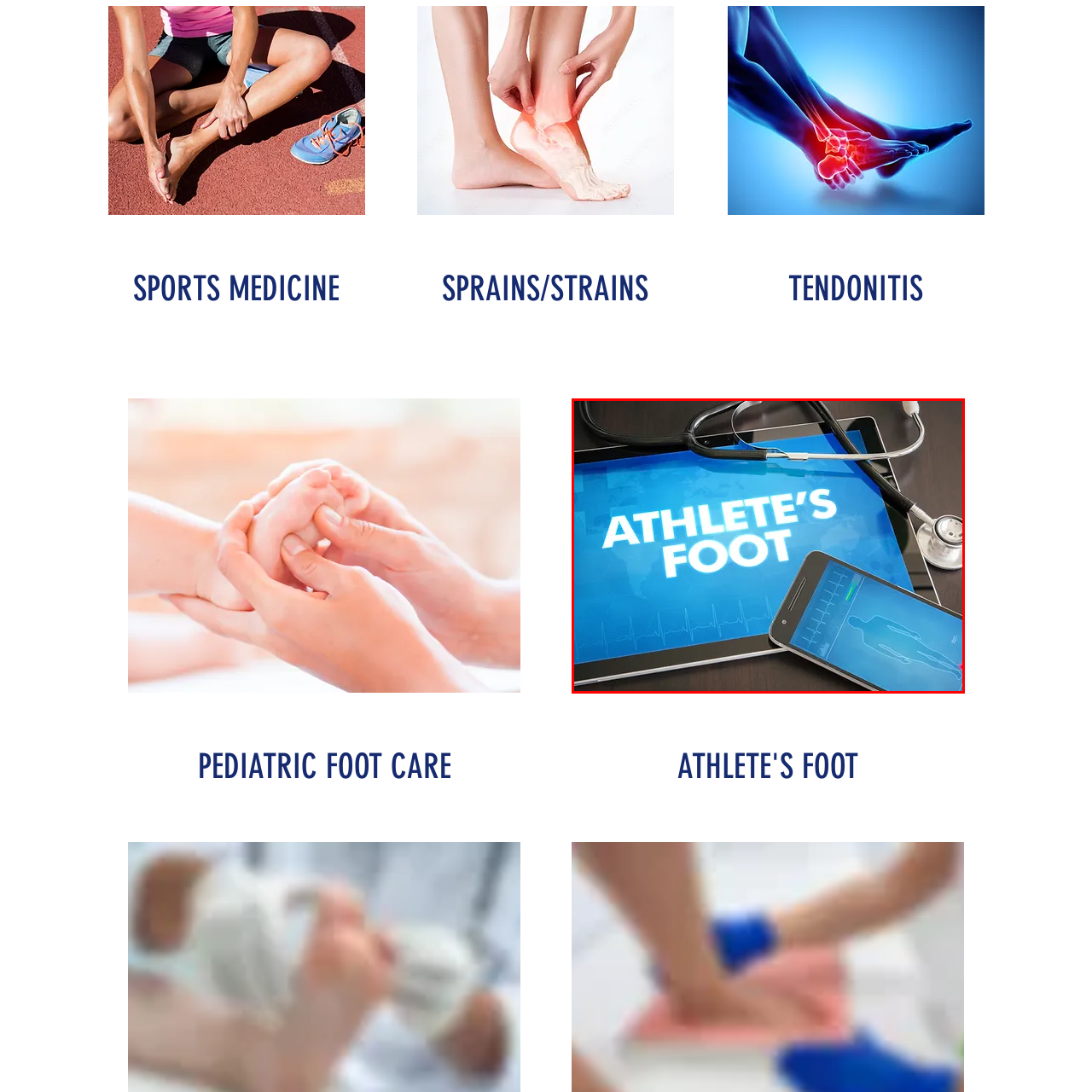What is represented on the smartphone?
Focus on the red bounded area in the image and respond to the question with a concise word or phrase.

Human figure